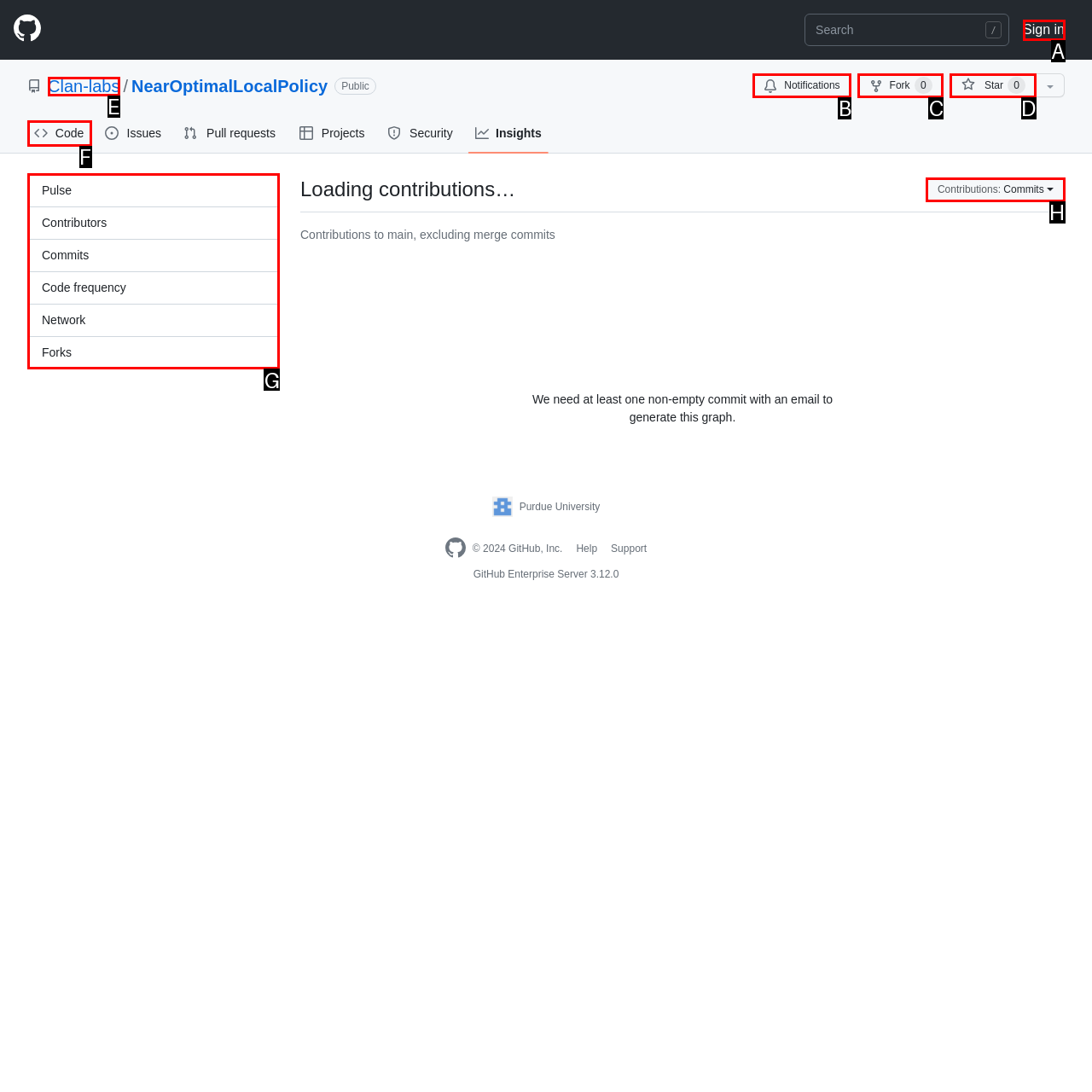Determine the letter of the UI element that will complete the task: Open the 'ABOUT US' submenu
Reply with the corresponding letter.

None